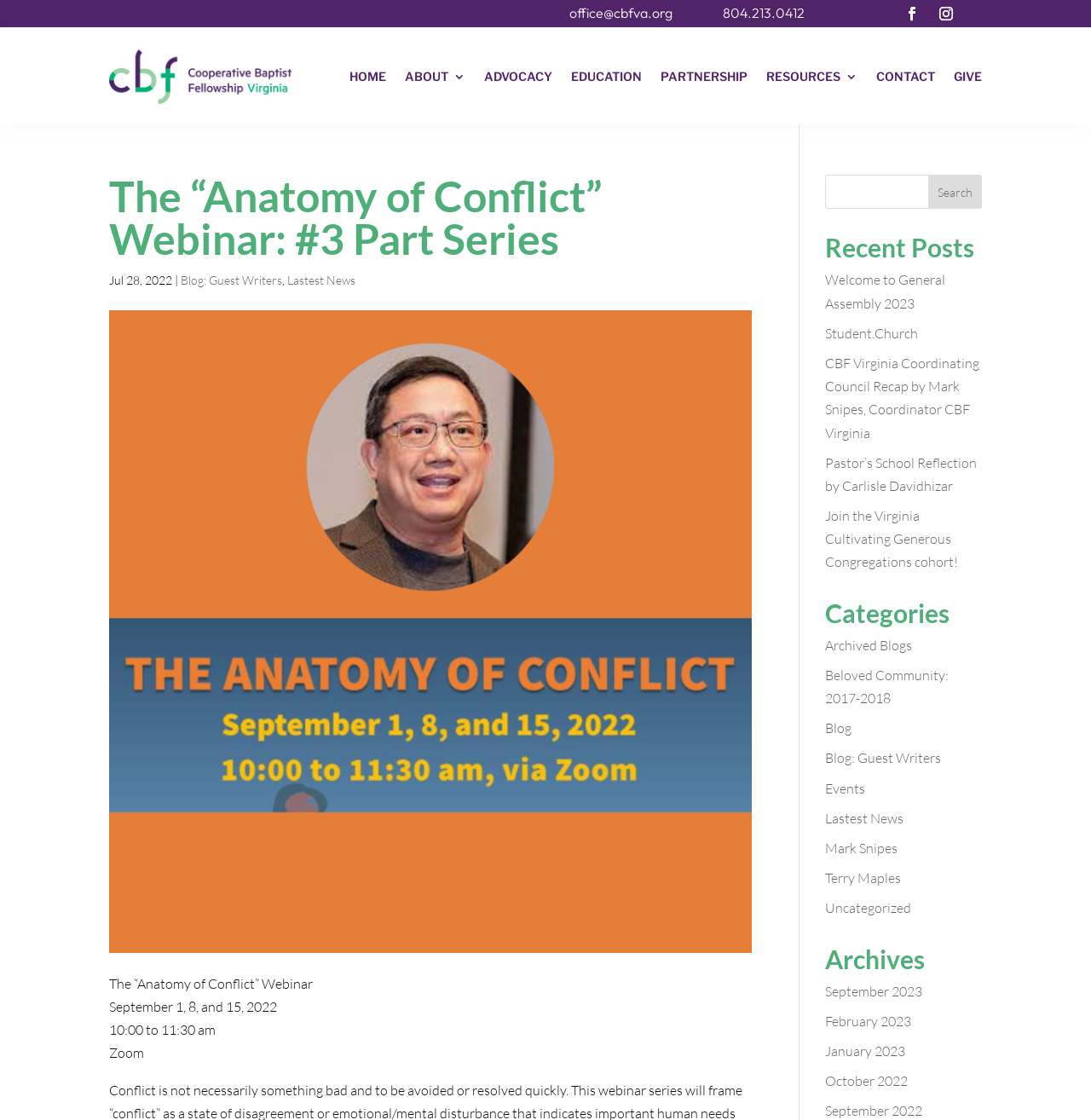Locate the bounding box coordinates for the element described below: "Welcome to General Assembly 2023". The coordinates must be four float values between 0 and 1, formatted as [left, top, right, bottom].

[0.756, 0.242, 0.867, 0.278]